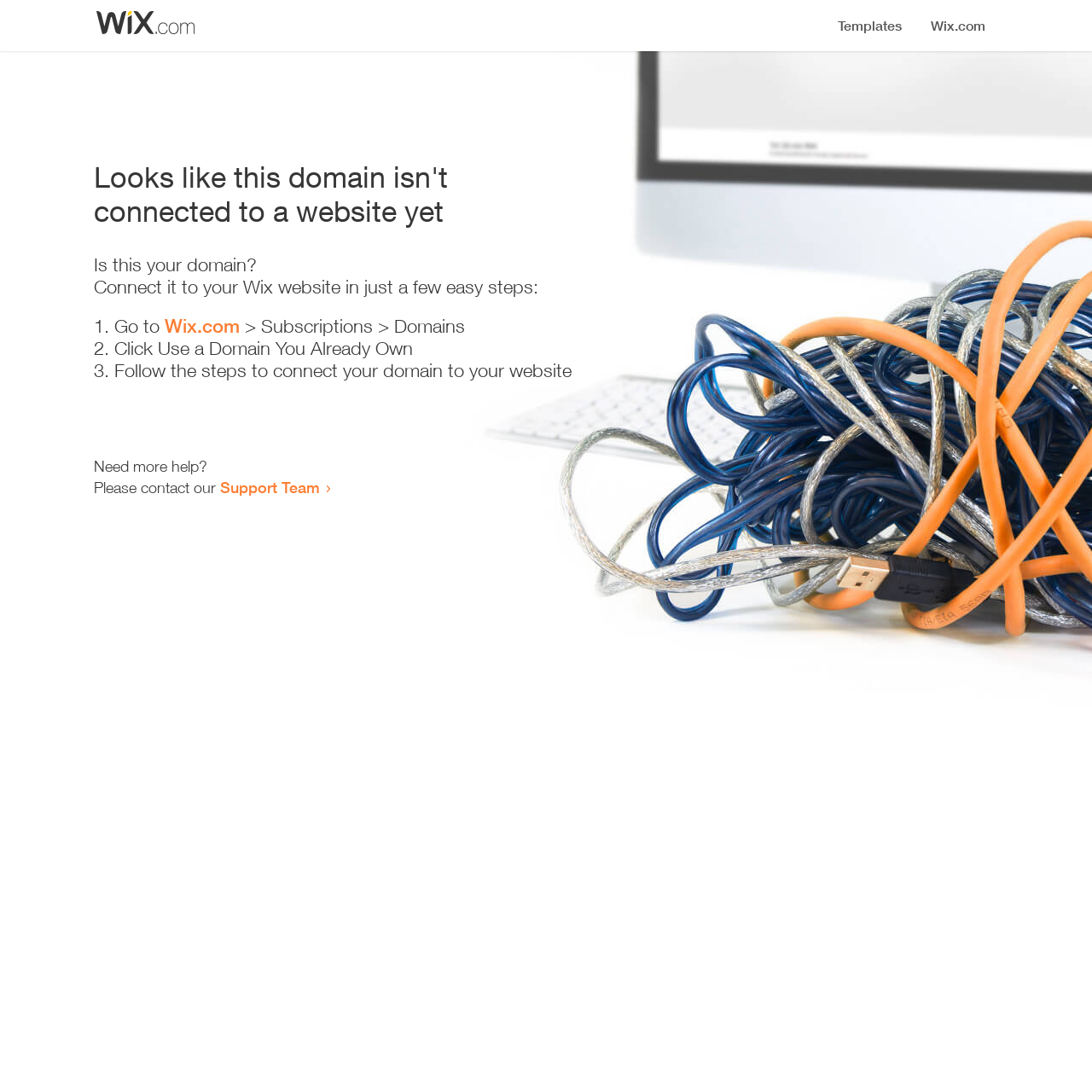What is the current status of the domain?
Please provide a single word or phrase answer based on the image.

Not connected